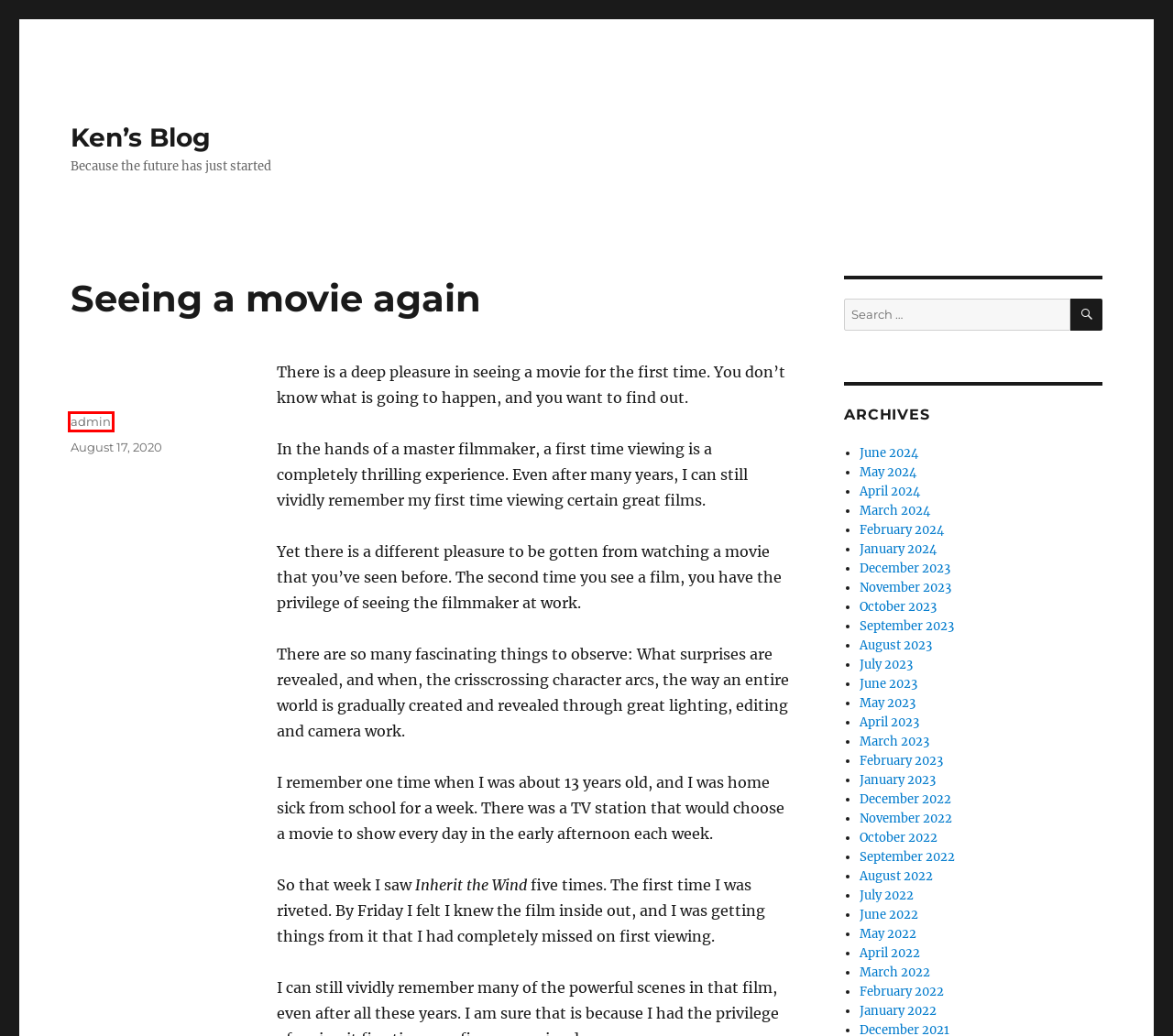Observe the webpage screenshot and focus on the red bounding box surrounding a UI element. Choose the most appropriate webpage description that corresponds to the new webpage after clicking the element in the bounding box. Here are the candidates:
A. April 2024 – Ken’s Blog
B. May 2023 – Ken’s Blog
C. admin – Ken’s Blog
D. June 2024 – Ken’s Blog
E. July 2023 – Ken’s Blog
F. June 2023 – Ken’s Blog
G. April 2022 – Ken’s Blog
H. February 2024 – Ken’s Blog

C